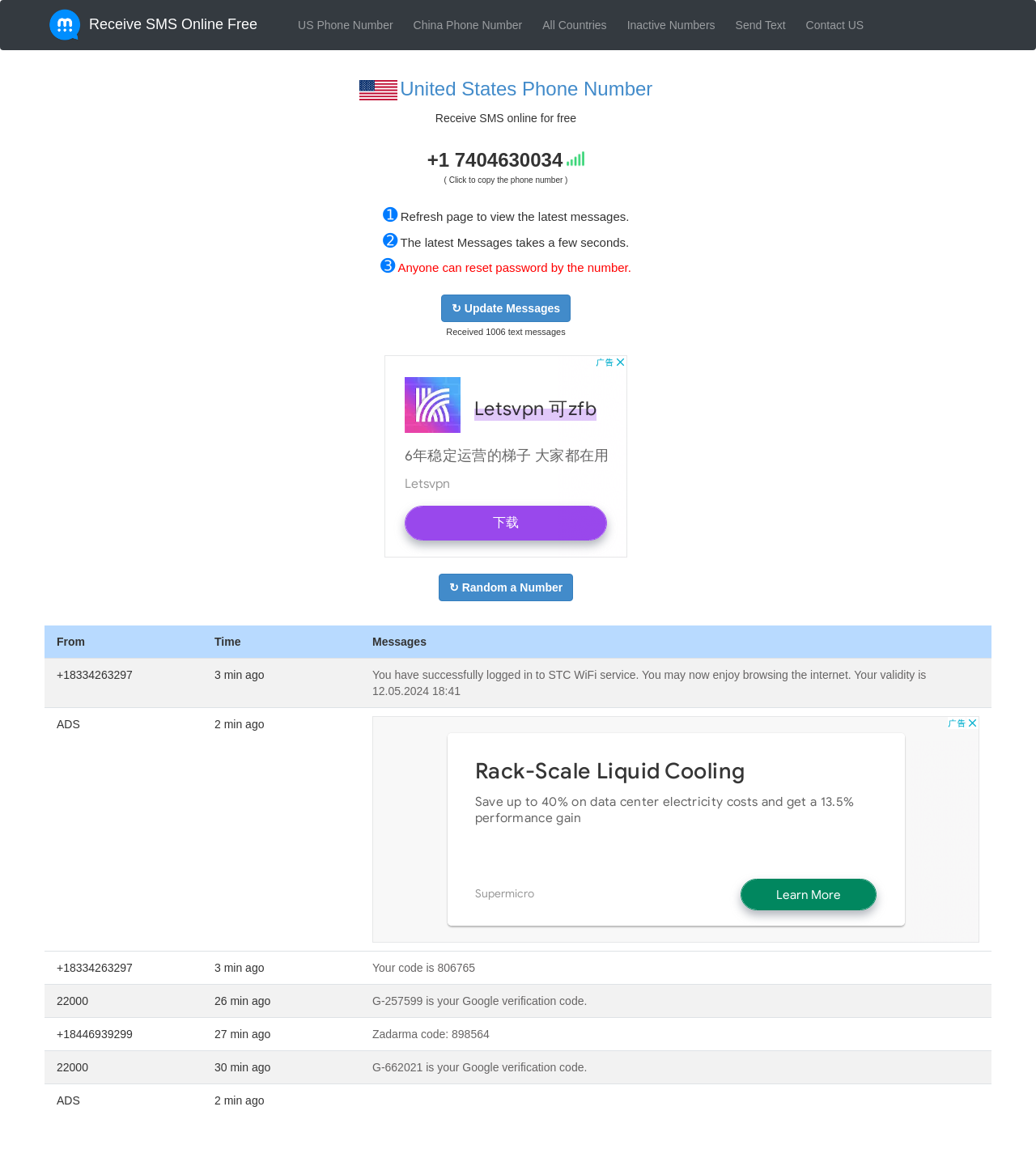Please find the bounding box coordinates of the element that must be clicked to perform the given instruction: "Click Receive SMS Online Free". The coordinates should be four float numbers from 0 to 1, i.e., [left, top, right, bottom].

[0.043, 0.004, 0.252, 0.039]